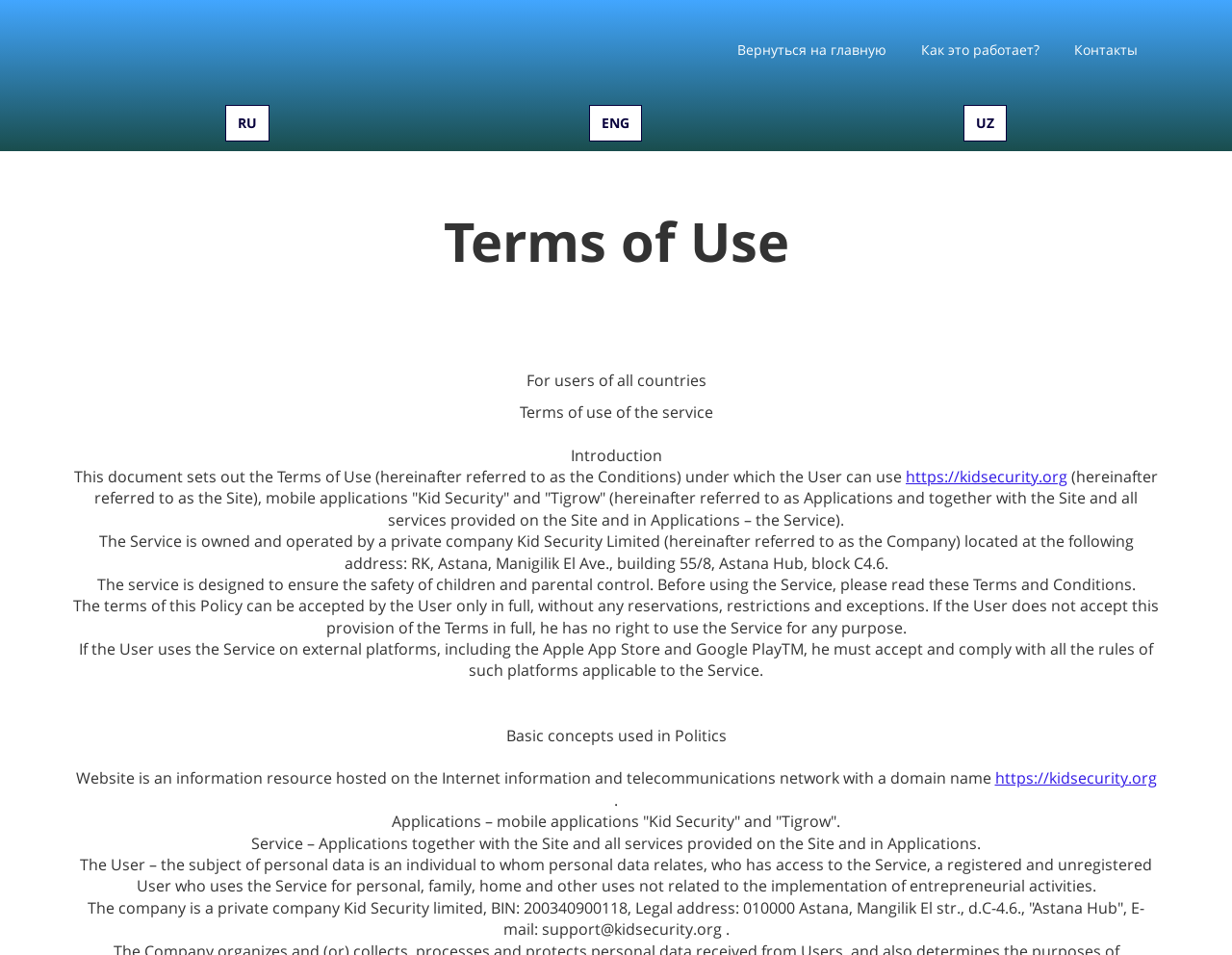What is the purpose of the service?
Based on the screenshot, respond with a single word or phrase.

Ensure child safety